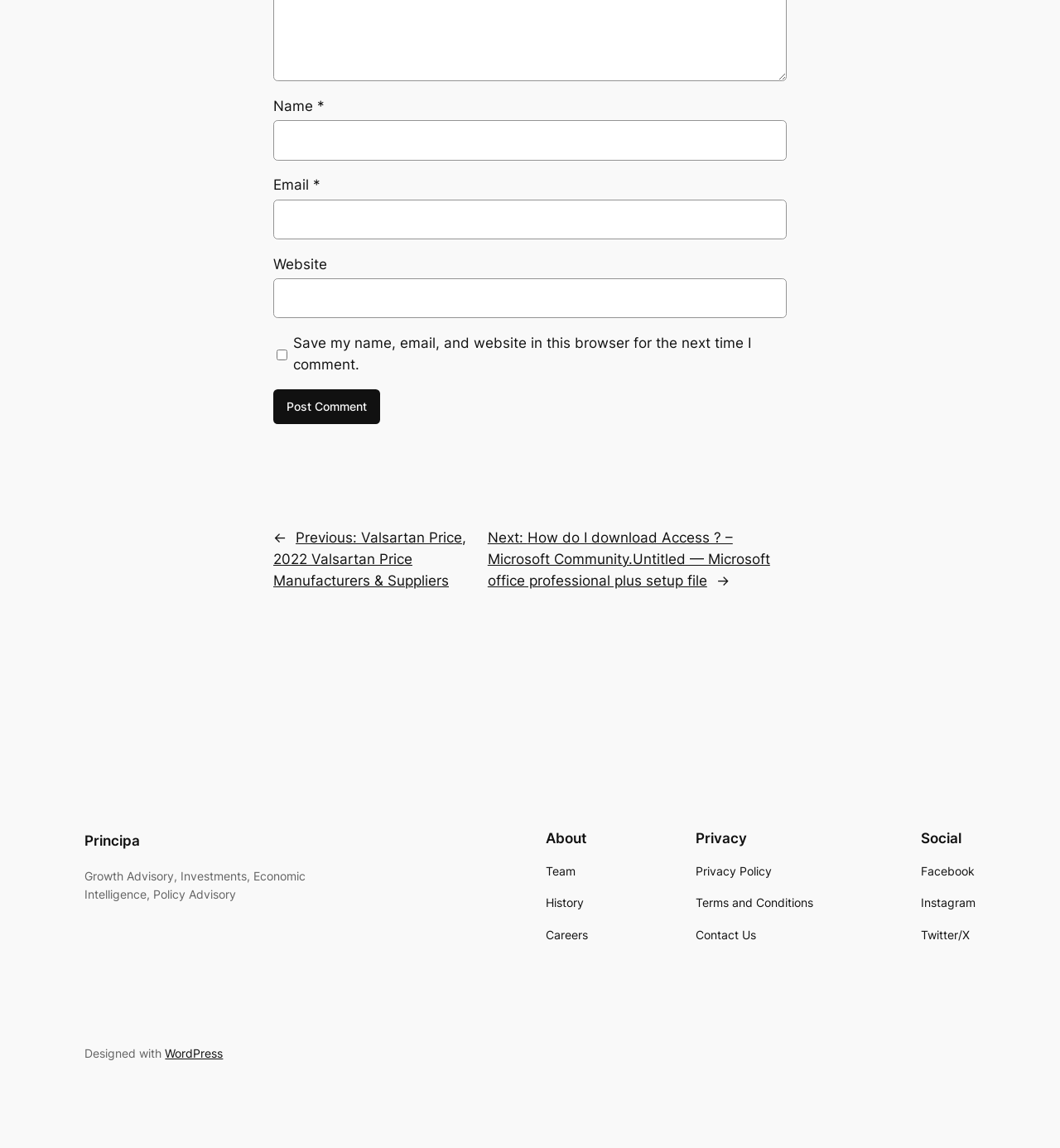Highlight the bounding box coordinates of the element you need to click to perform the following instruction: "Enter your name."

[0.258, 0.105, 0.742, 0.14]